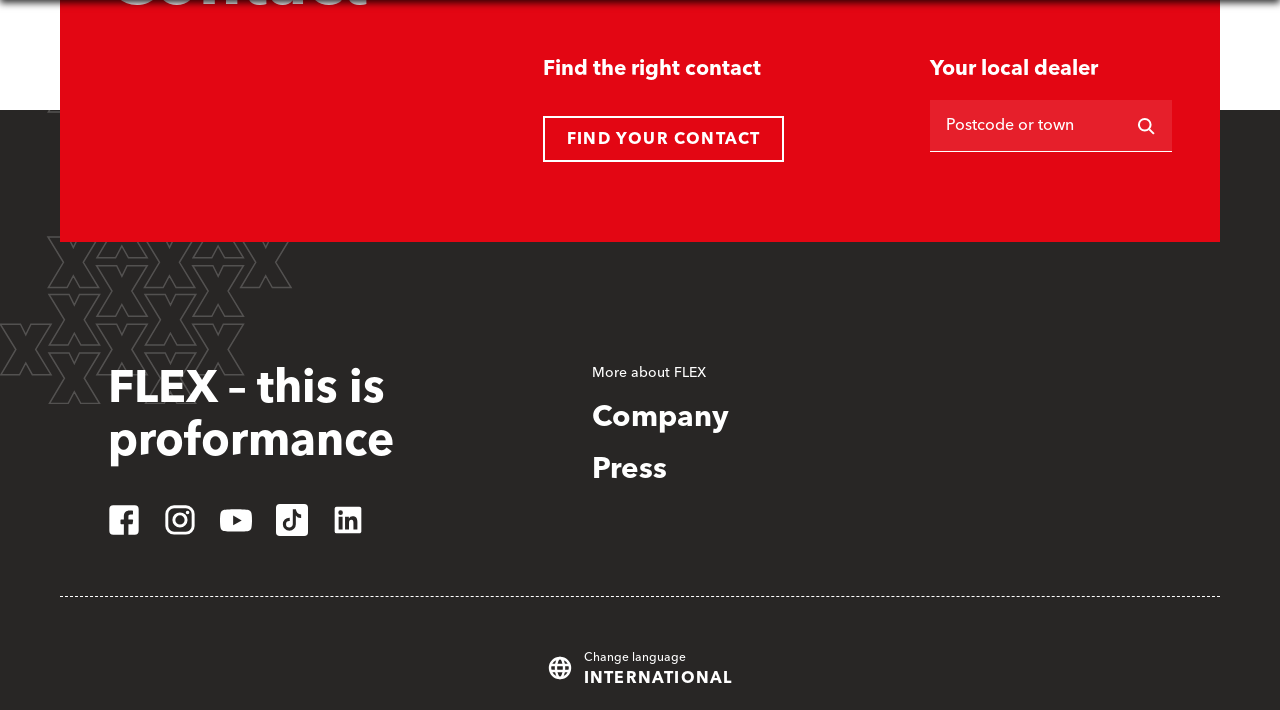What social media platforms are linked on the webpage?
Using the image as a reference, give a one-word or short phrase answer.

Facebook, Instagram, YouTube, TikTok, LinkedIn